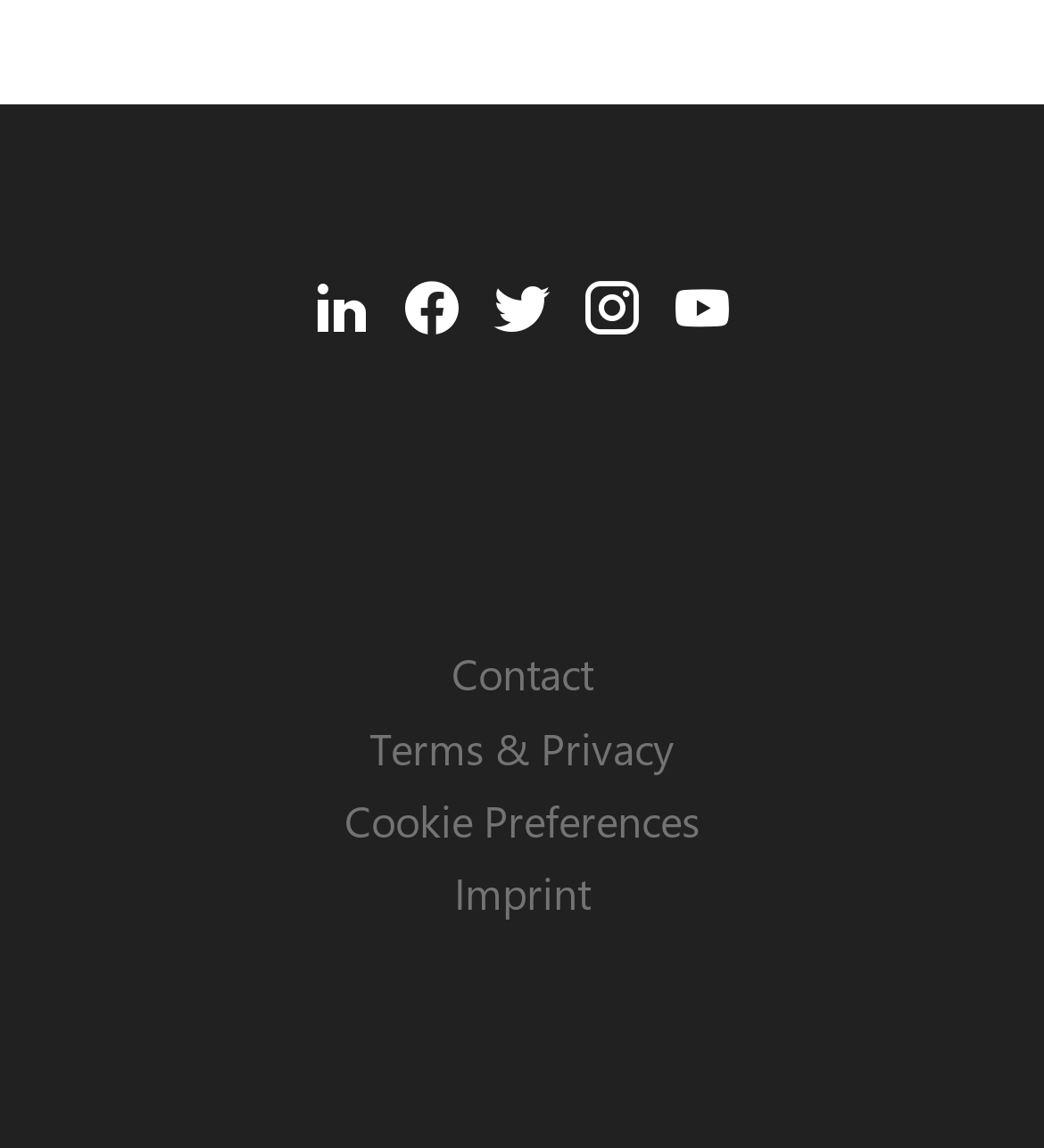Find the bounding box coordinates for the UI element that matches this description: "Terms & Privacy".

[0.354, 0.626, 0.646, 0.675]